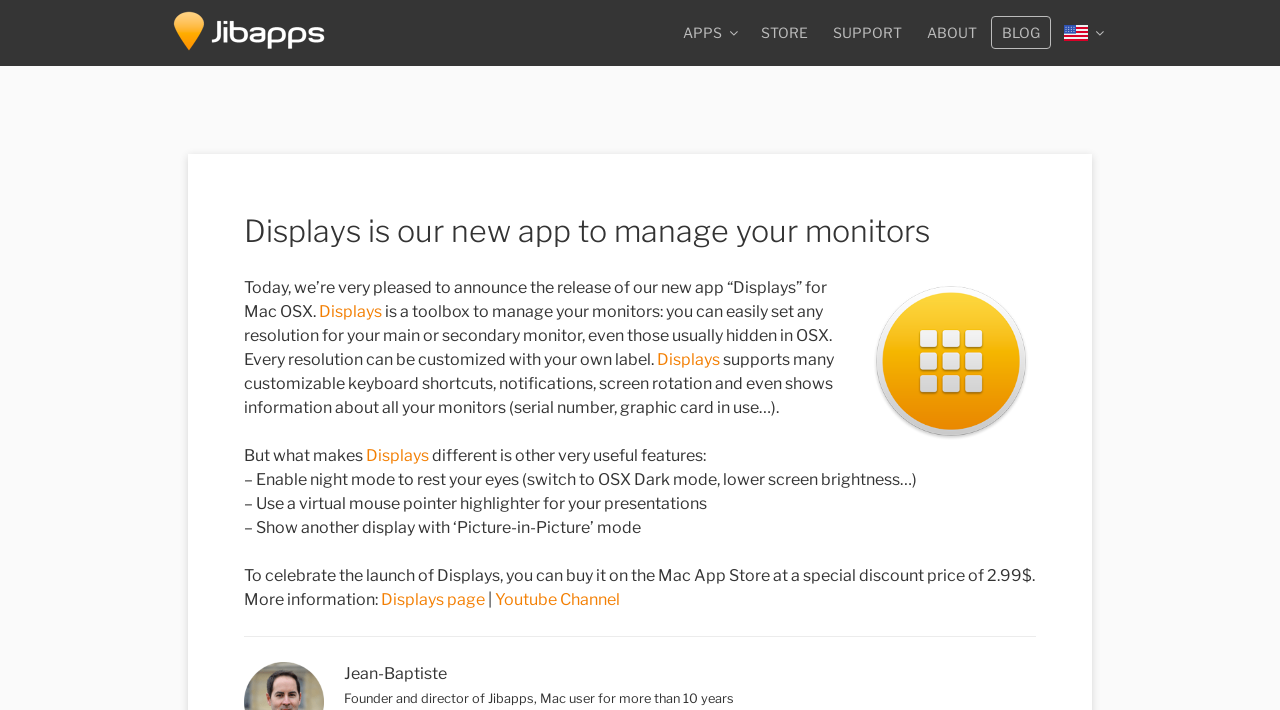Please provide a comprehensive response to the question based on the details in the image: What is the name of the app?

The name of the app is mentioned in the header as 'Displays is our new app to manage your monitors' and also mentioned multiple times in the text as 'Displays'.